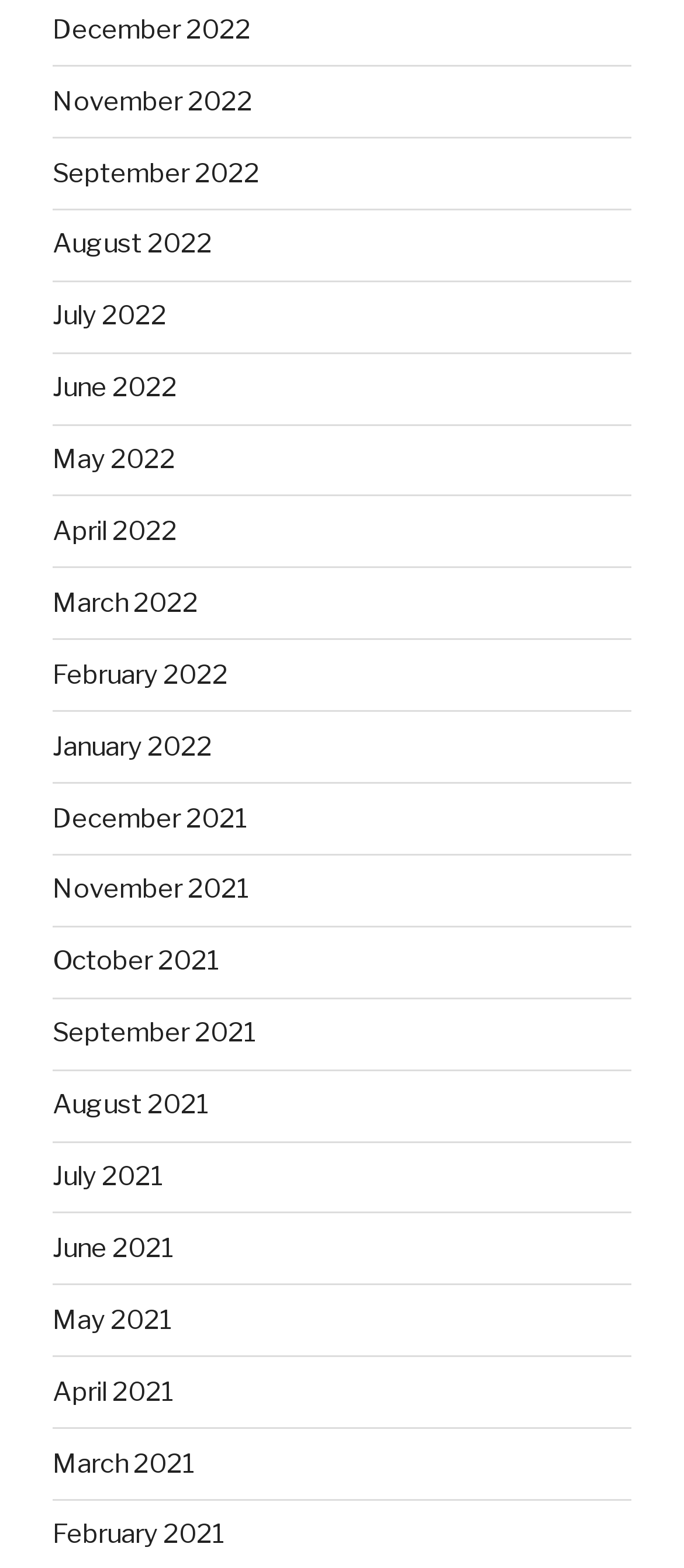Please determine the bounding box coordinates of the element's region to click for the following instruction: "Click the 'BUY TICKETS' link".

None